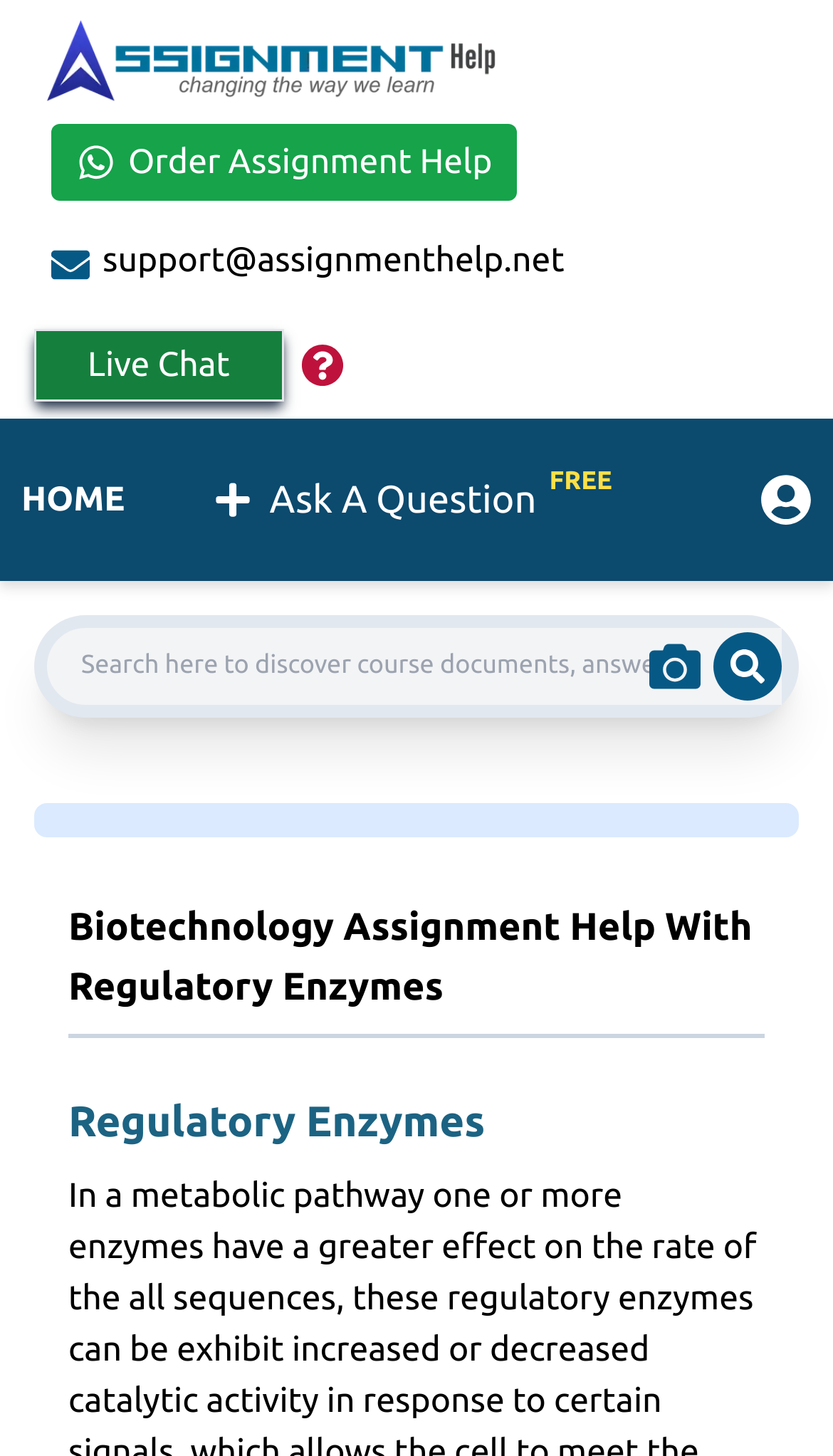Please specify the bounding box coordinates of the region to click in order to perform the following instruction: "Go to the user panel".

[0.892, 0.325, 0.974, 0.36]